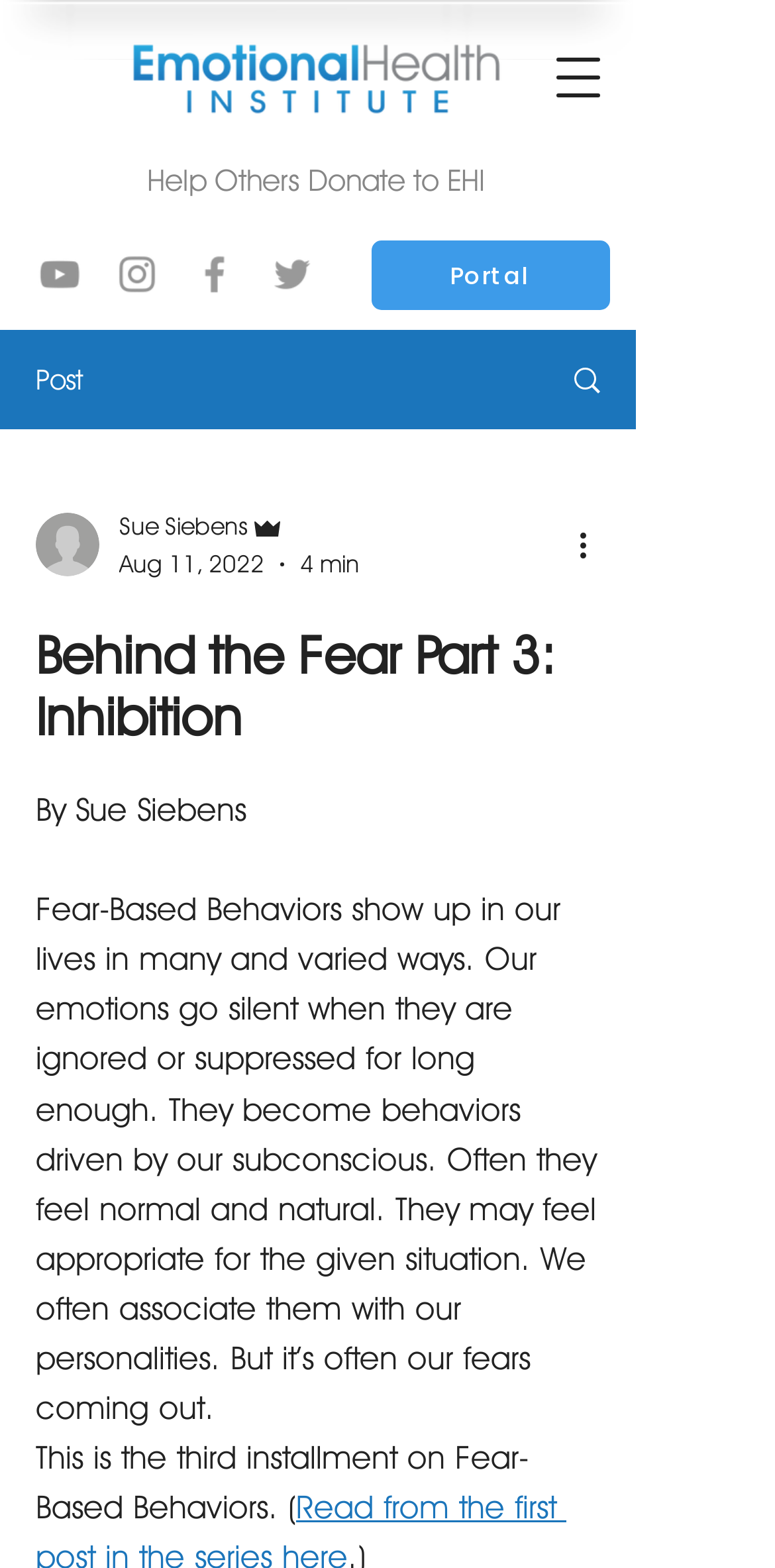What is the topic of the article?
Based on the visual, give a brief answer using one word or a short phrase.

Fear-Based Behaviors